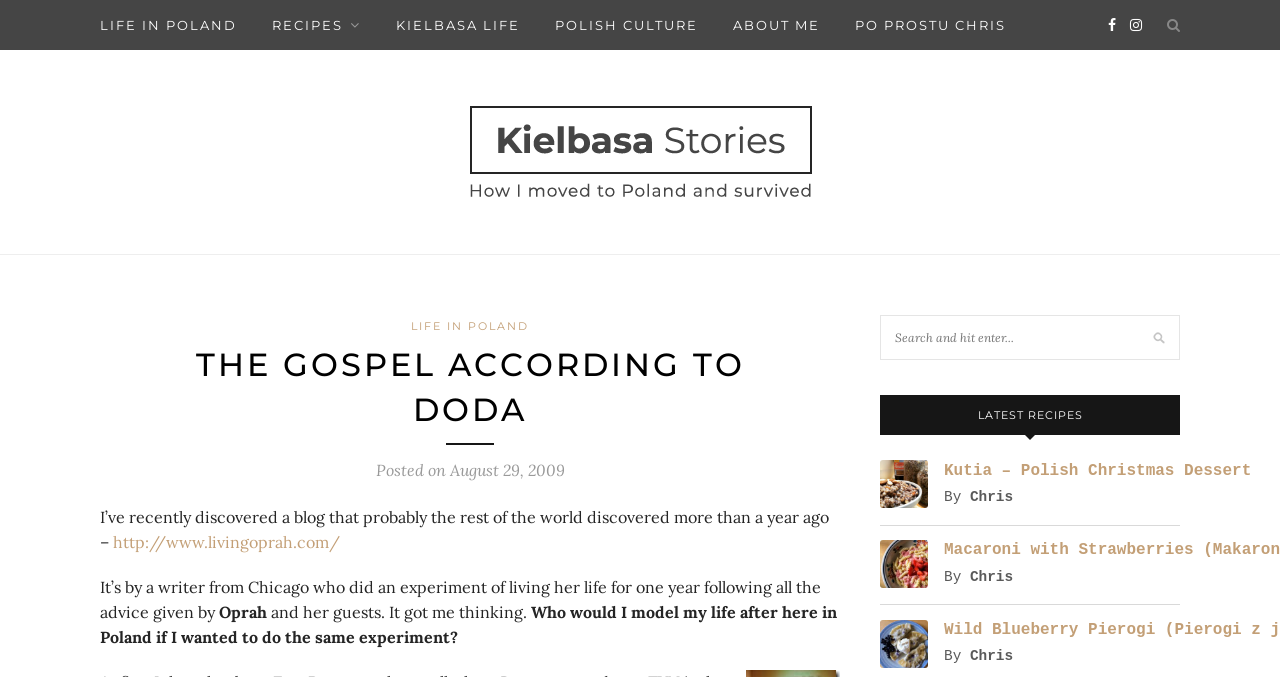Determine the bounding box coordinates for the clickable element to execute this instruction: "Leave a comment". Provide the coordinates as four float numbers between 0 and 1, i.e., [left, top, right, bottom].

None